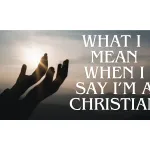Refer to the image and provide an in-depth answer to the question: 
What mood does the contrasting elements of light and shadow create?

The contrasting elements of light and shadow in the image further enhance the contemplative mood, inviting viewers to reflect on their own understanding of faith and the essence of being a Christian.